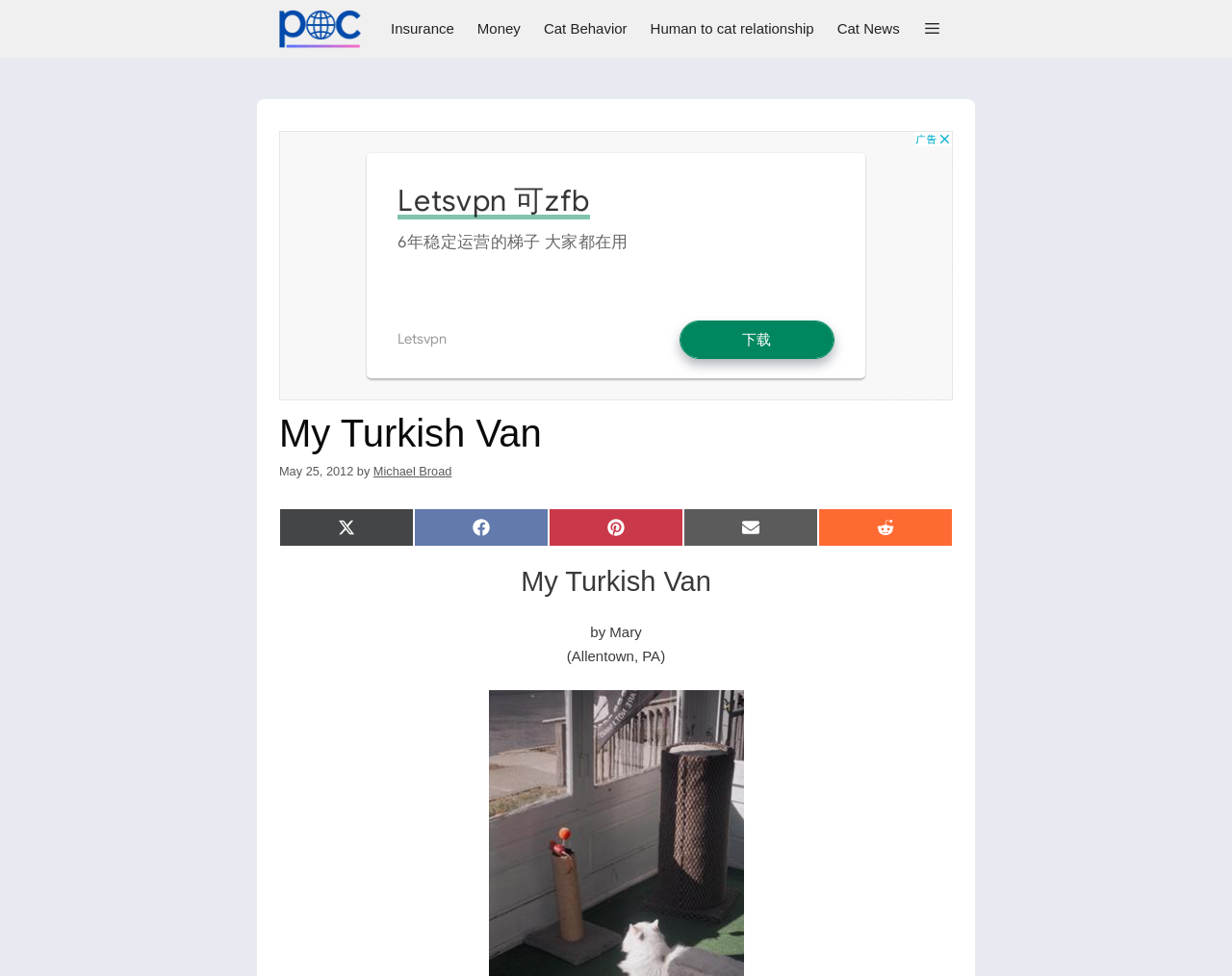Can you find the bounding box coordinates for the element that needs to be clicked to execute this instruction: "Click on the Michael Broad link"? The coordinates should be given as four float numbers between 0 and 1, i.e., [left, top, right, bottom].

[0.303, 0.476, 0.367, 0.491]